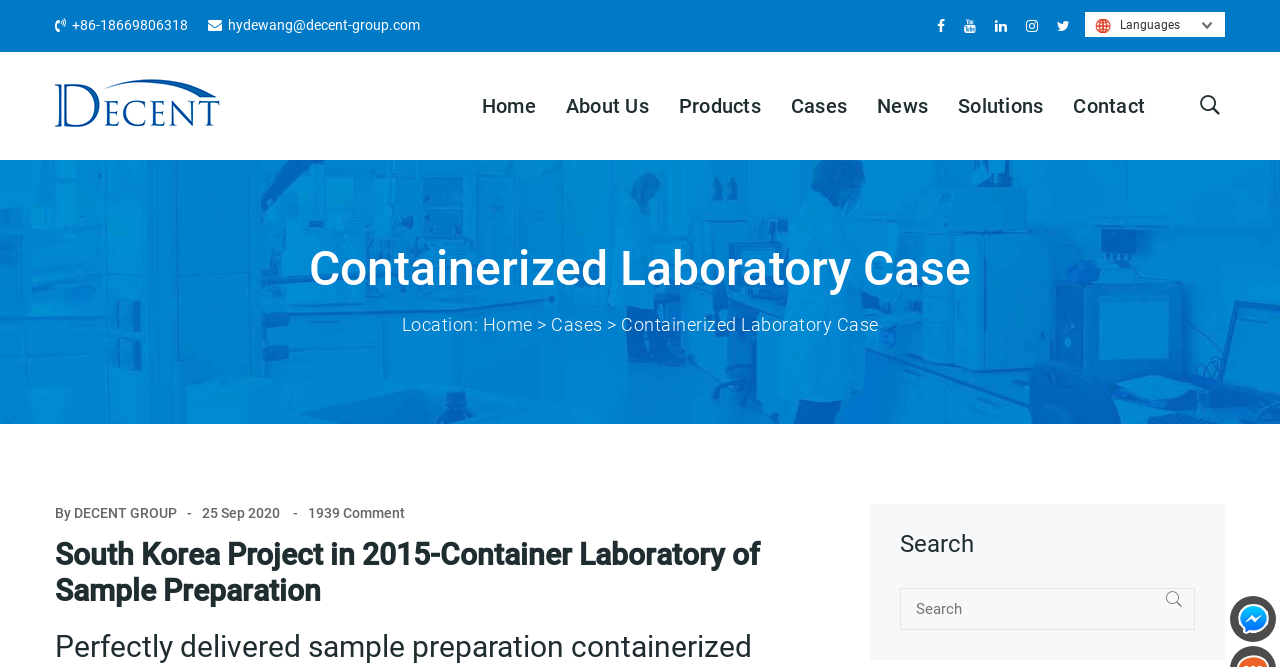Using the provided element description, identify the bounding box coordinates as (top-left x, top-left y, bottom-right x, bottom-right y). Ensure all values are between 0 and 1. Description: Facebook Messenger

[0.961, 0.894, 0.997, 0.963]